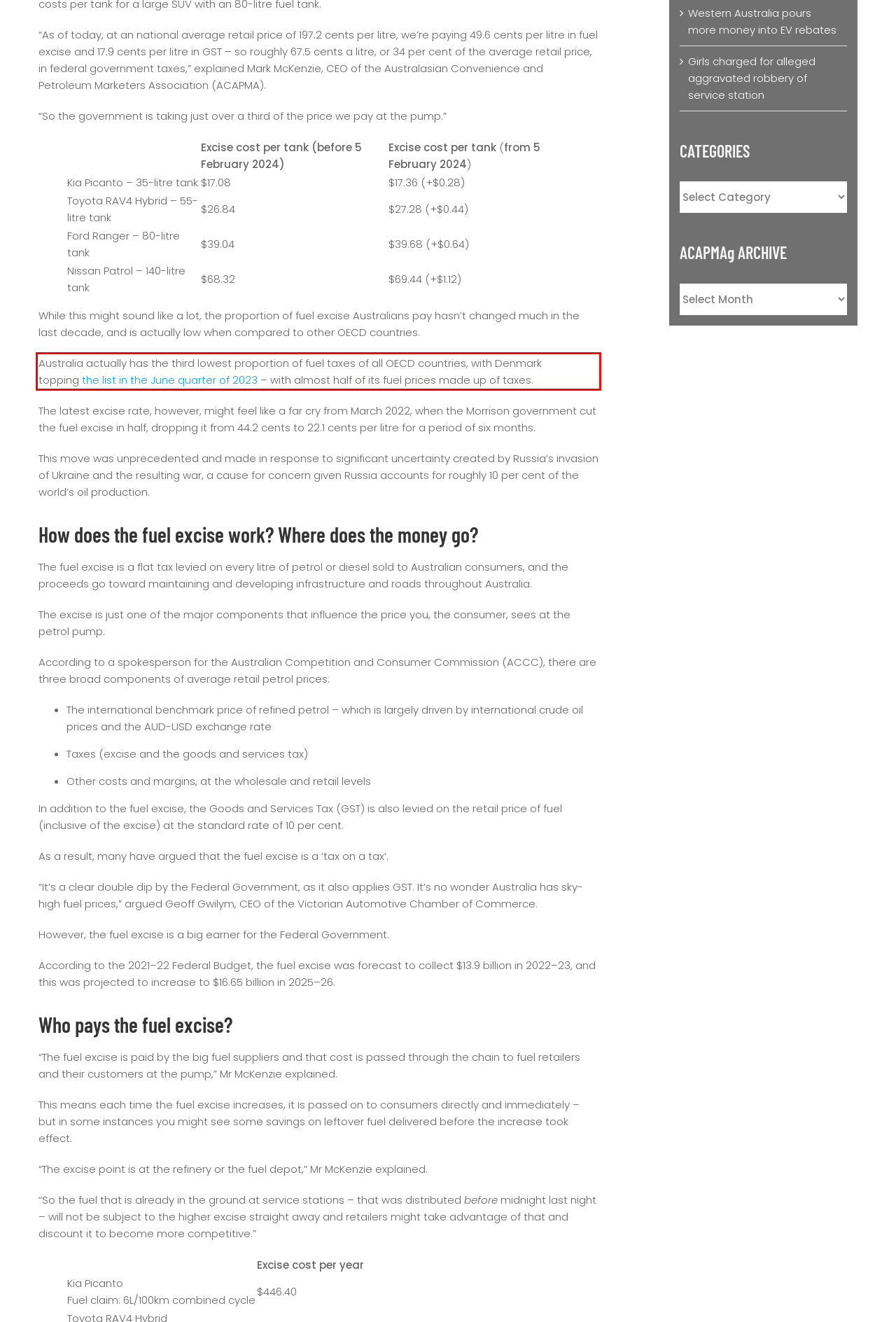Examine the webpage screenshot and use OCR to obtain the text inside the red bounding box.

Australia actually has the third lowest proportion of fuel taxes of all OECD countries, with Denmark topping the list in the June quarter of 2023 – with almost half of its fuel prices made up of taxes.